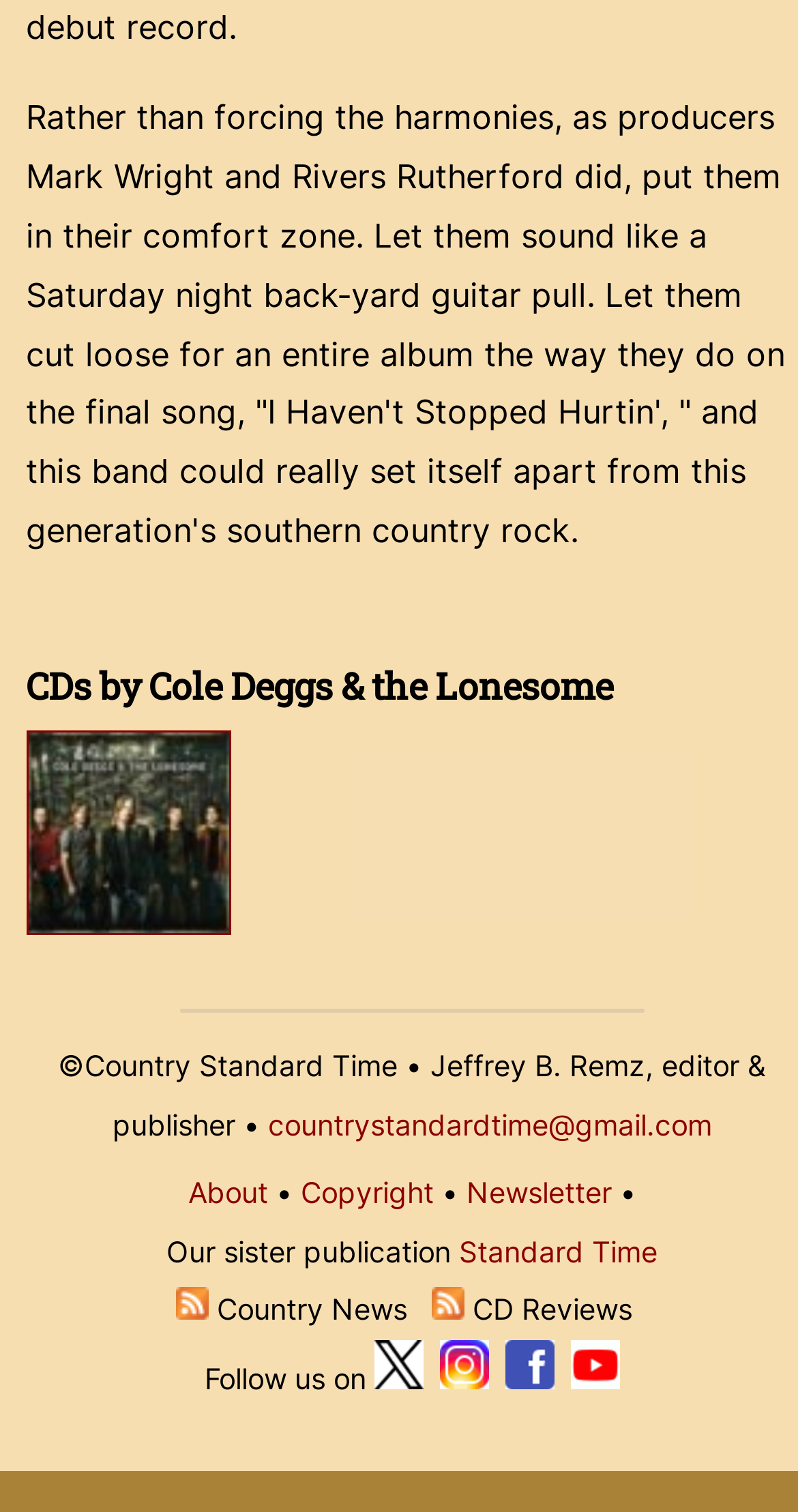Respond to the following query with just one word or a short phrase: 
What is the email address of the editor and publisher?

countrystandardtime@gmail.com